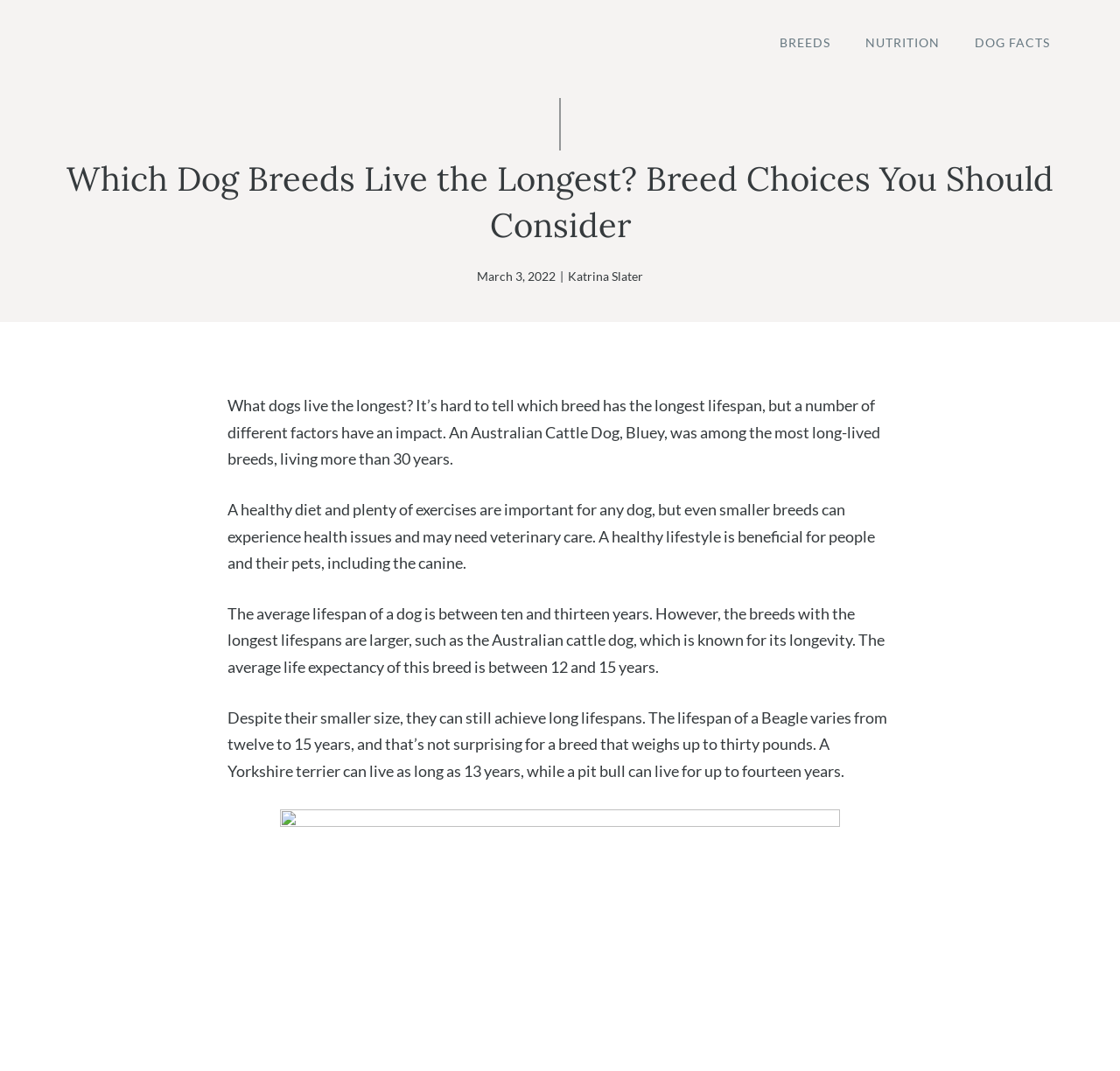Using the provided element description, identify the bounding box coordinates as (top-left x, top-left y, bottom-right x, bottom-right y). Ensure all values are between 0 and 1. Description: Katrina Slater

[0.507, 0.251, 0.574, 0.265]